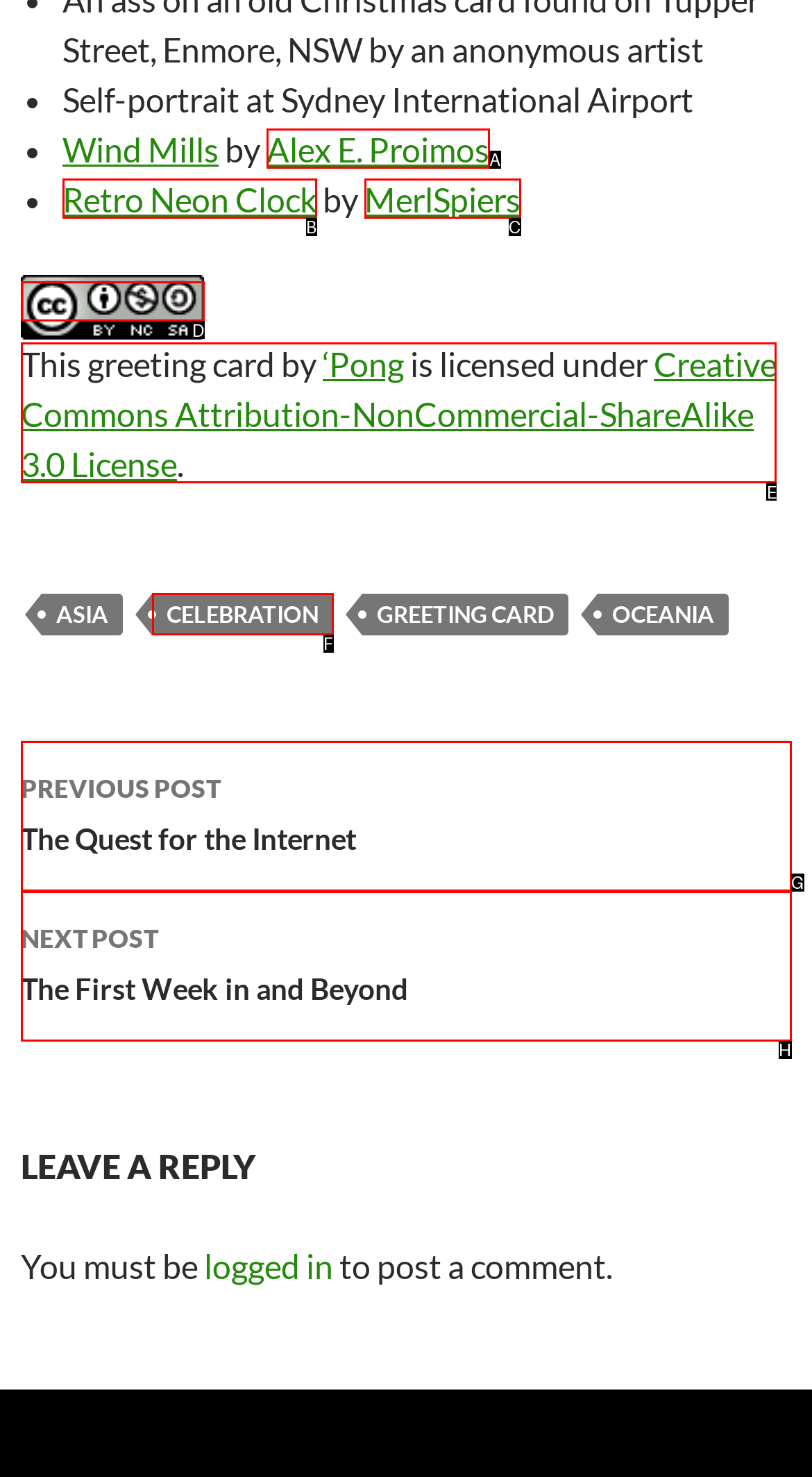Which choice should you pick to execute the task: Check the license of the greeting card
Respond with the letter associated with the correct option only.

E